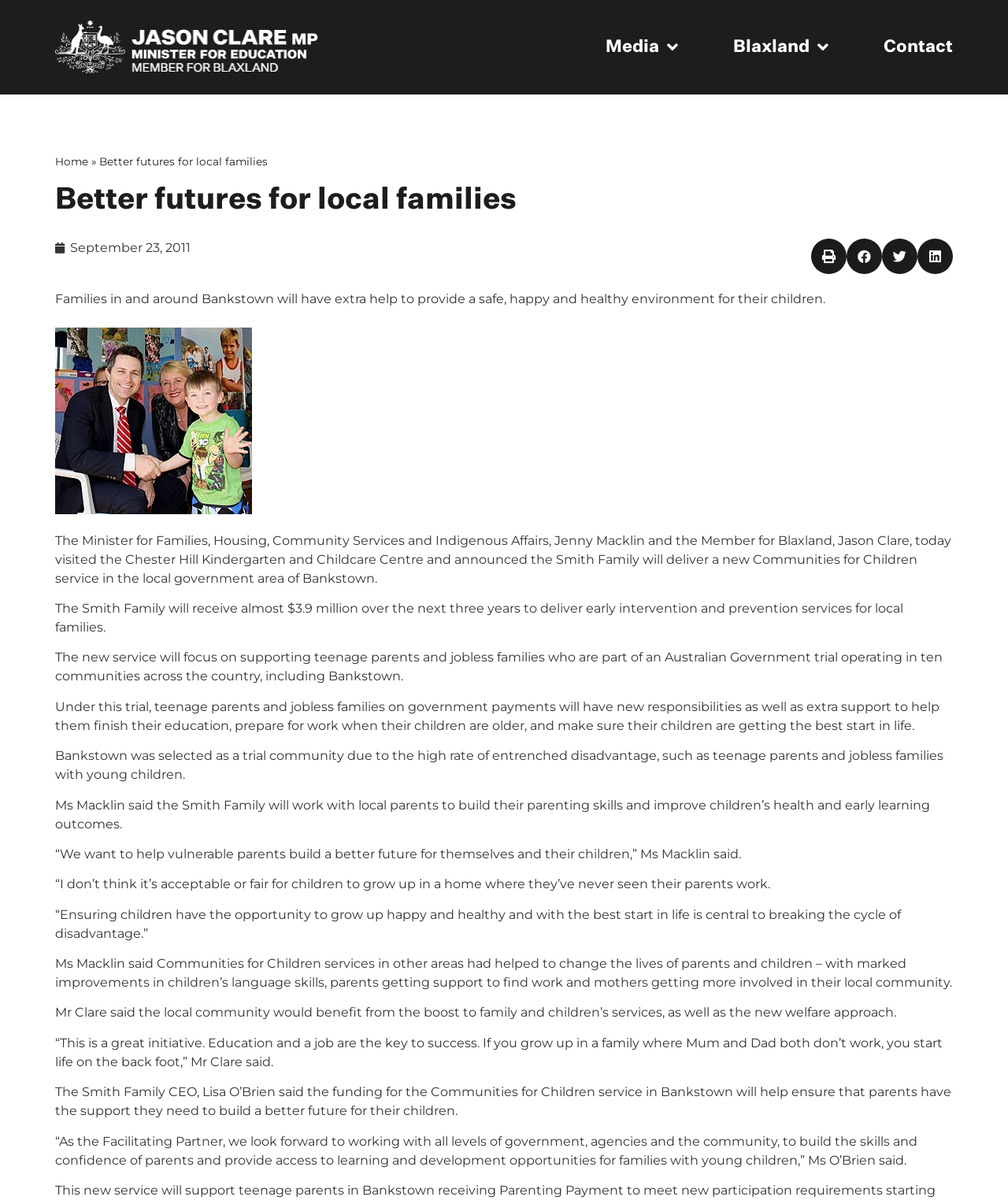Please identify the bounding box coordinates of the area that needs to be clicked to follow this instruction: "Click the 'Contact' link".

[0.877, 0.031, 0.945, 0.047]